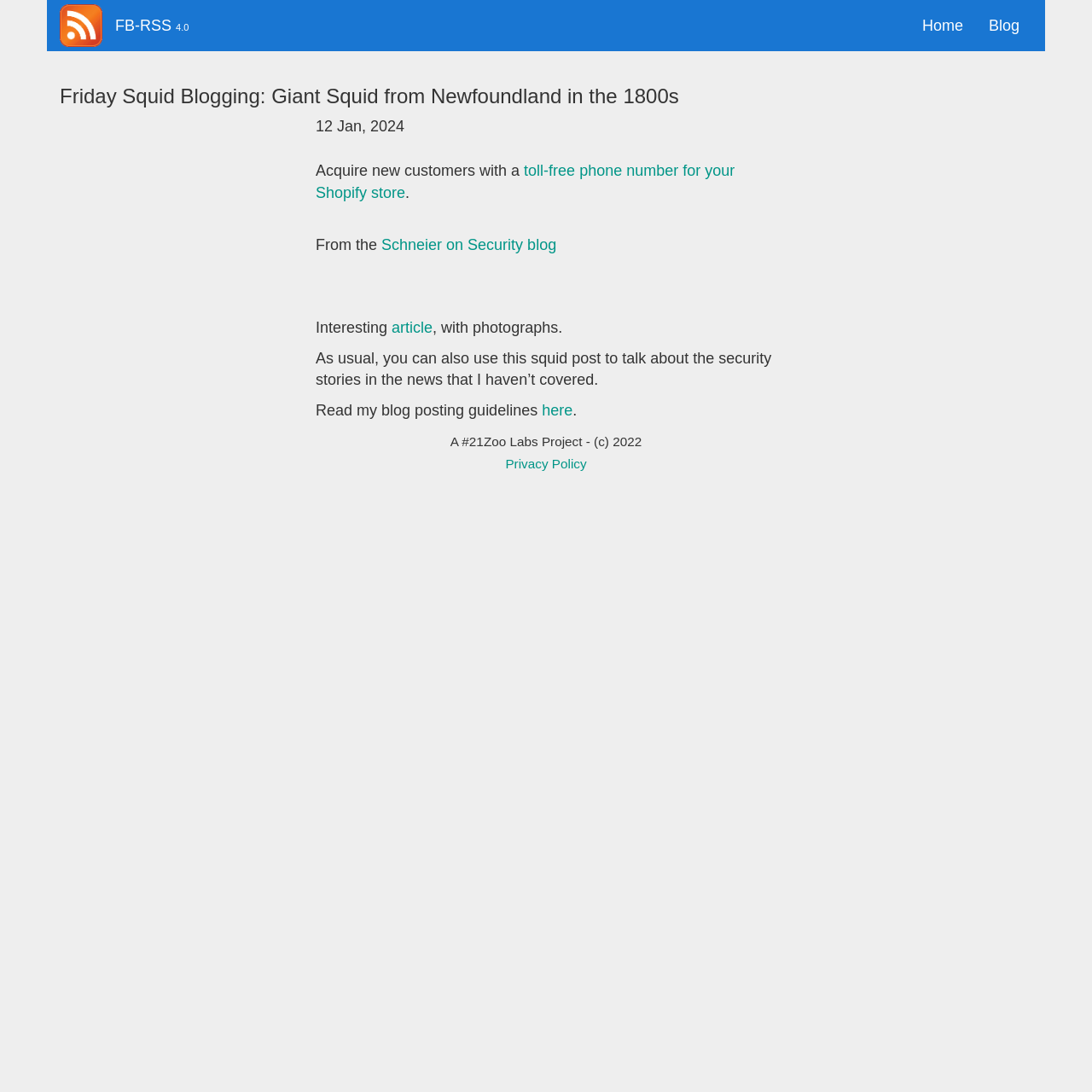Please analyze the image and give a detailed answer to the question:
What is the link to the privacy policy?

I found the link to the privacy policy by looking at the link element on the webpage, which says 'Privacy Policy' and has a link text 'here'.